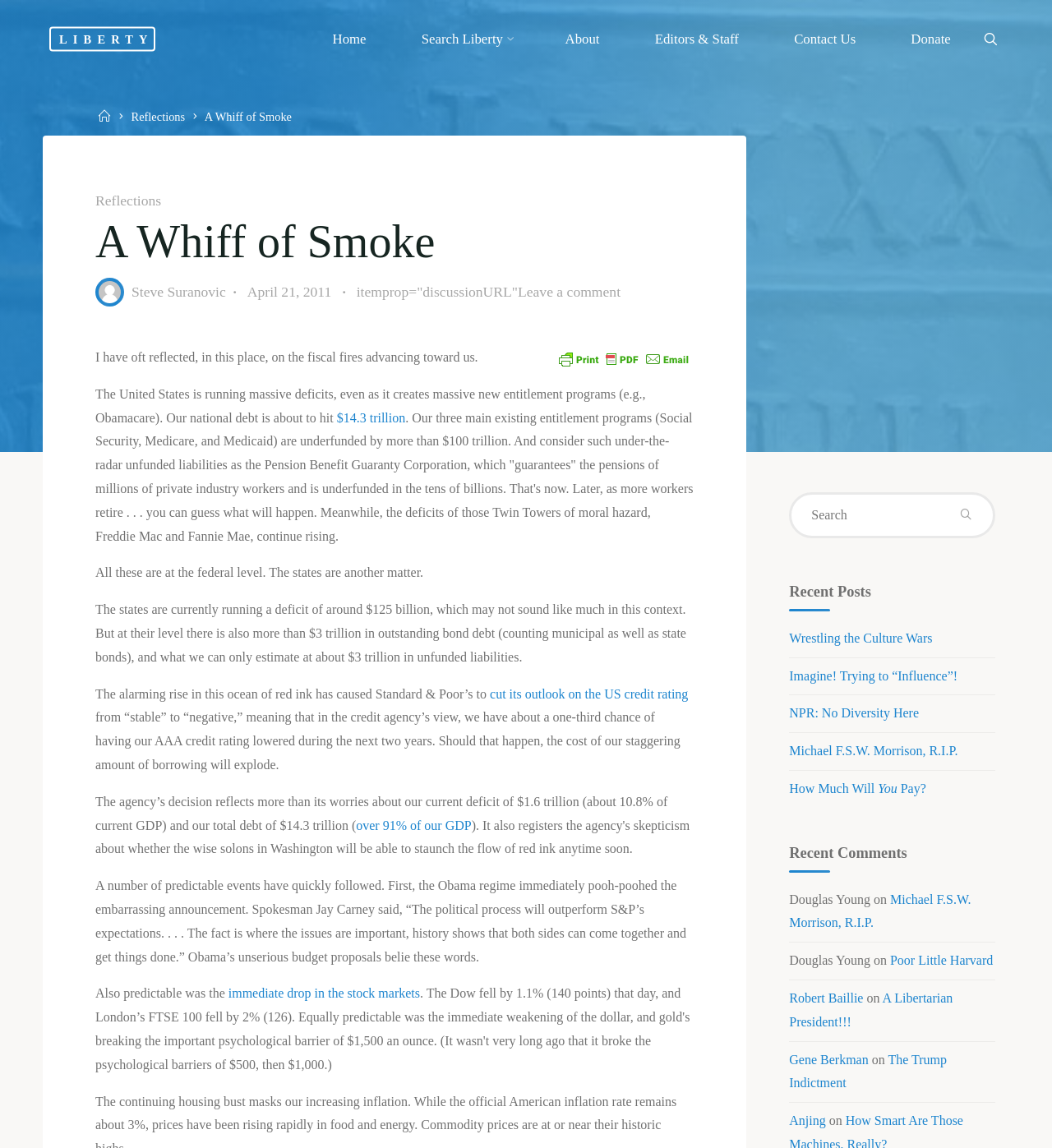Identify the bounding box coordinates of the area you need to click to perform the following instruction: "Go to the 'Home' page".

[0.29, 0.007, 0.374, 0.061]